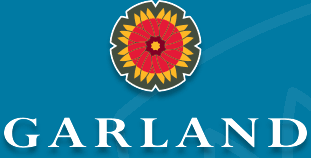Offer a detailed narrative of the image.

The image features the name "GARLAND," prominently displayed in a bold, modern font. Above the text is a vibrant emblem, which showcases a stylized flower design with a central red blossom surrounded by bright yellow petals and a hint of green, set against a teal blue background. This emblem embodies a cheerful and welcoming aesthetic, likely representing the city of Garland, Texas. The overall design reflects a sense of community pride and liveliness, making it suitable for various promotional materials or branding initiatives related to the city.